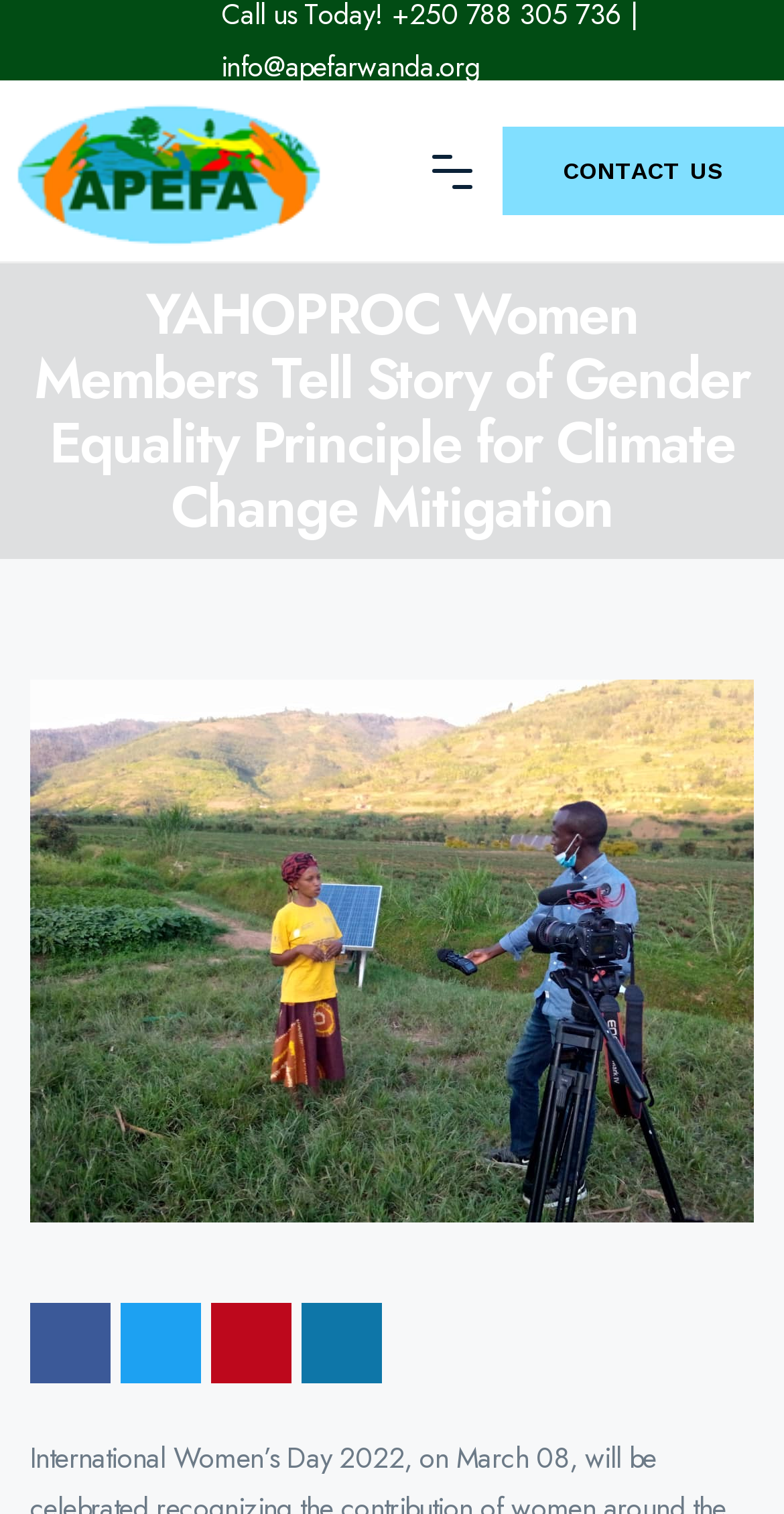How many social media sharing buttons are there?
Please provide a comprehensive answer based on the visual information in the image.

I counted the number of social media sharing buttons at the bottom of the main heading, and there are four buttons: Share on Facebook, Share on Twitter, Share on Pinterest, and Share on Linkedin.